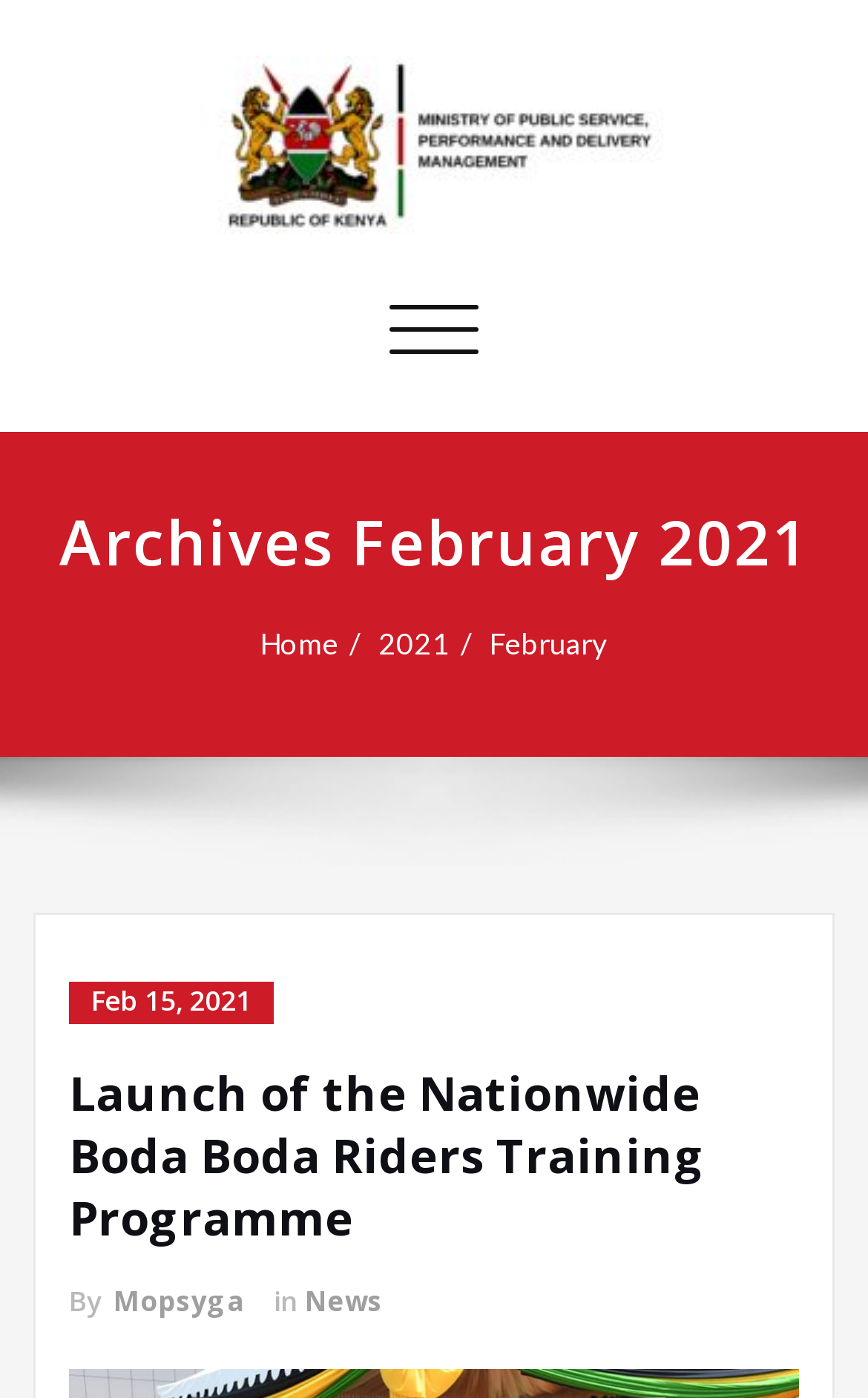Identify the bounding box coordinates for the region of the element that should be clicked to carry out the instruction: "Click the Ministry of Public Service link". The bounding box coordinates should be four float numbers between 0 and 1, i.e., [left, top, right, bottom].

[0.0, 0.0, 1.0, 0.186]